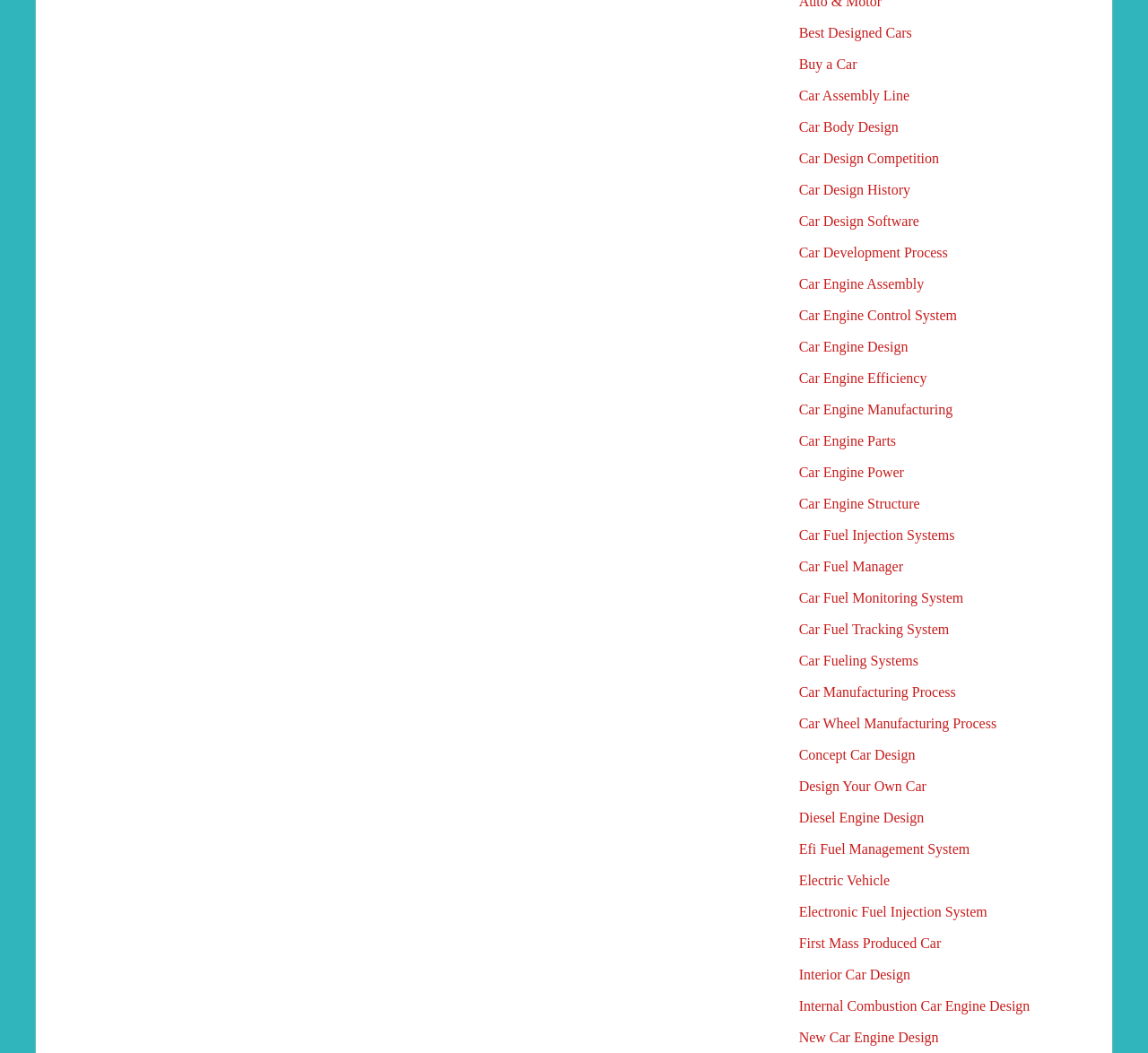Using the element description: "Car Engine Design", determine the bounding box coordinates for the specified UI element. The coordinates should be four float numbers between 0 and 1, [left, top, right, bottom].

[0.696, 0.322, 0.791, 0.337]